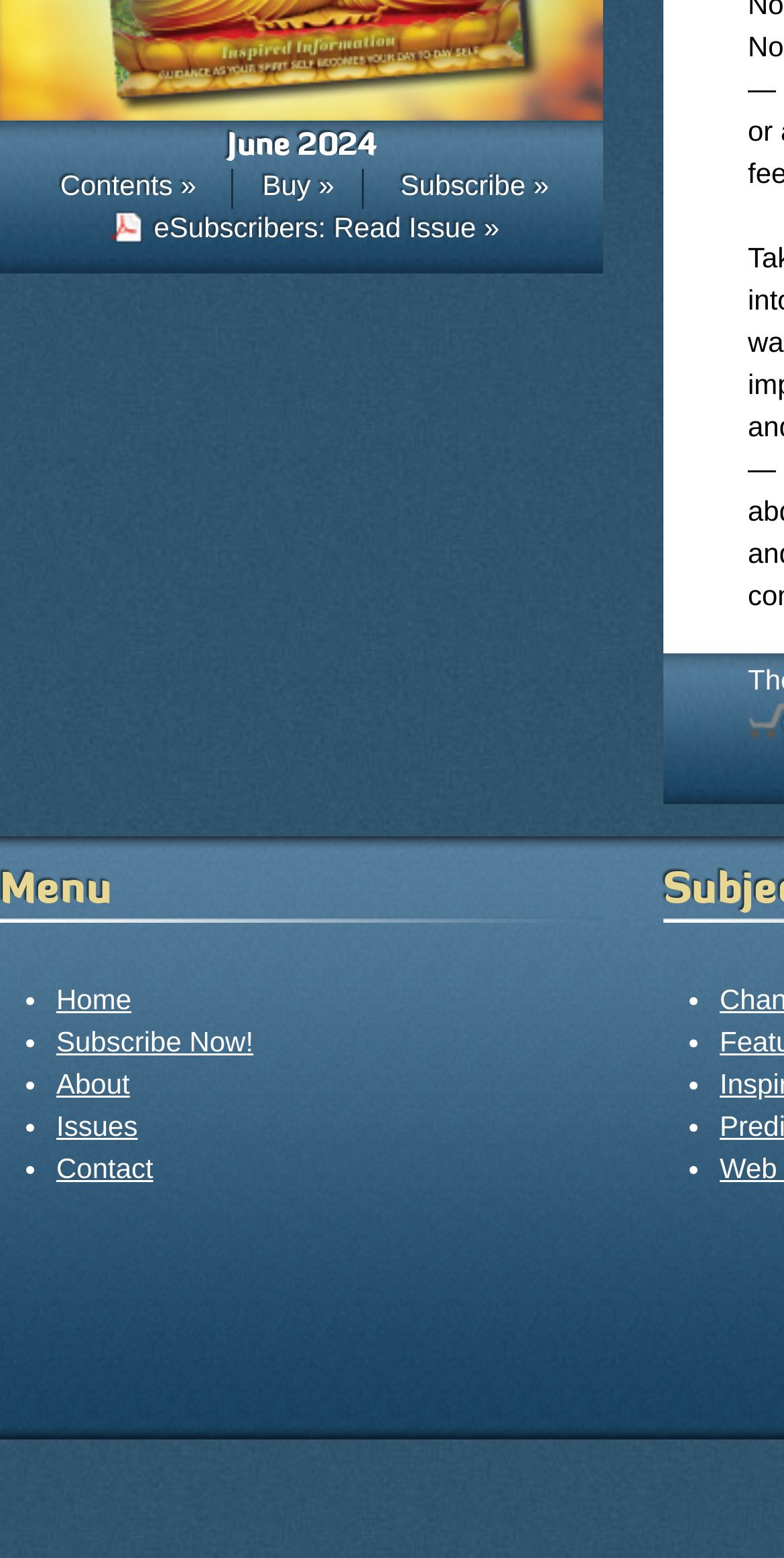What is the purpose of the 'eSubscribers' link?
Answer the question using a single word or phrase, according to the image.

To read the current issue